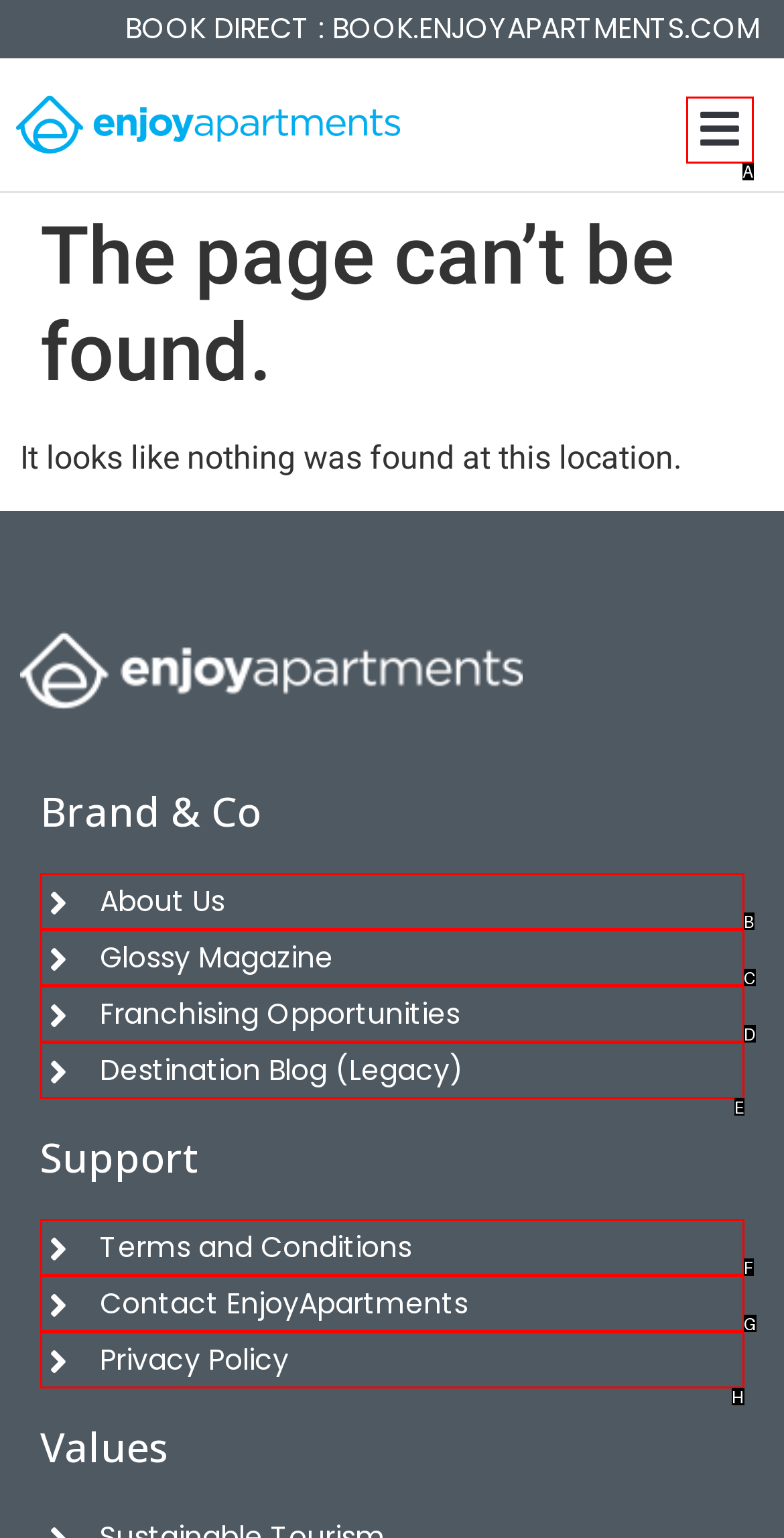Choose the HTML element to click for this instruction: Click the Menu Toggle button Answer with the letter of the correct choice from the given options.

A